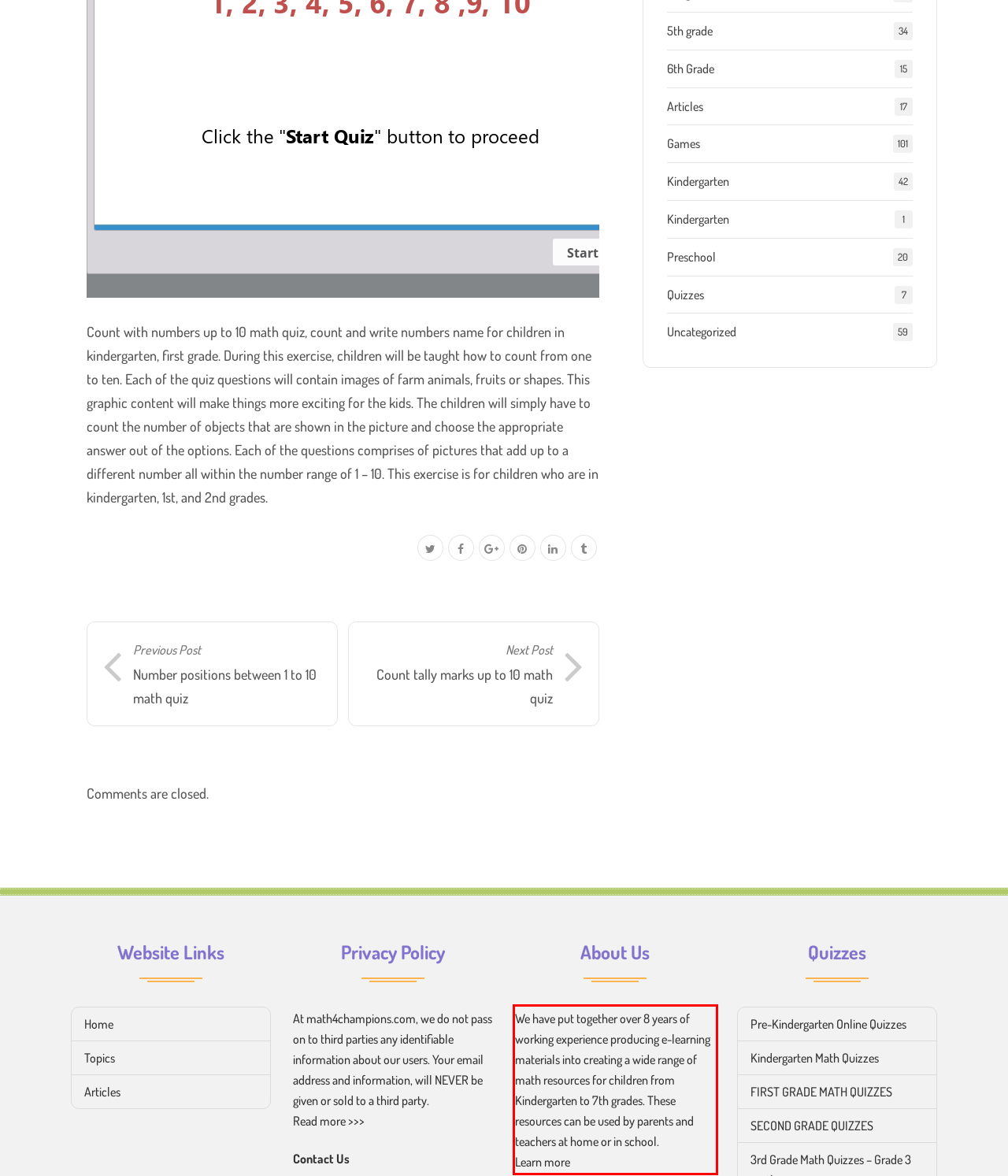Please identify and extract the text from the UI element that is surrounded by a red bounding box in the provided webpage screenshot.

We have put together over 8 years of working experience producing e-learning materials into creating a wide range of math resources for children from Kindergarten to 7th grades. These resources can be used by parents and teachers at home or in school. Learn more